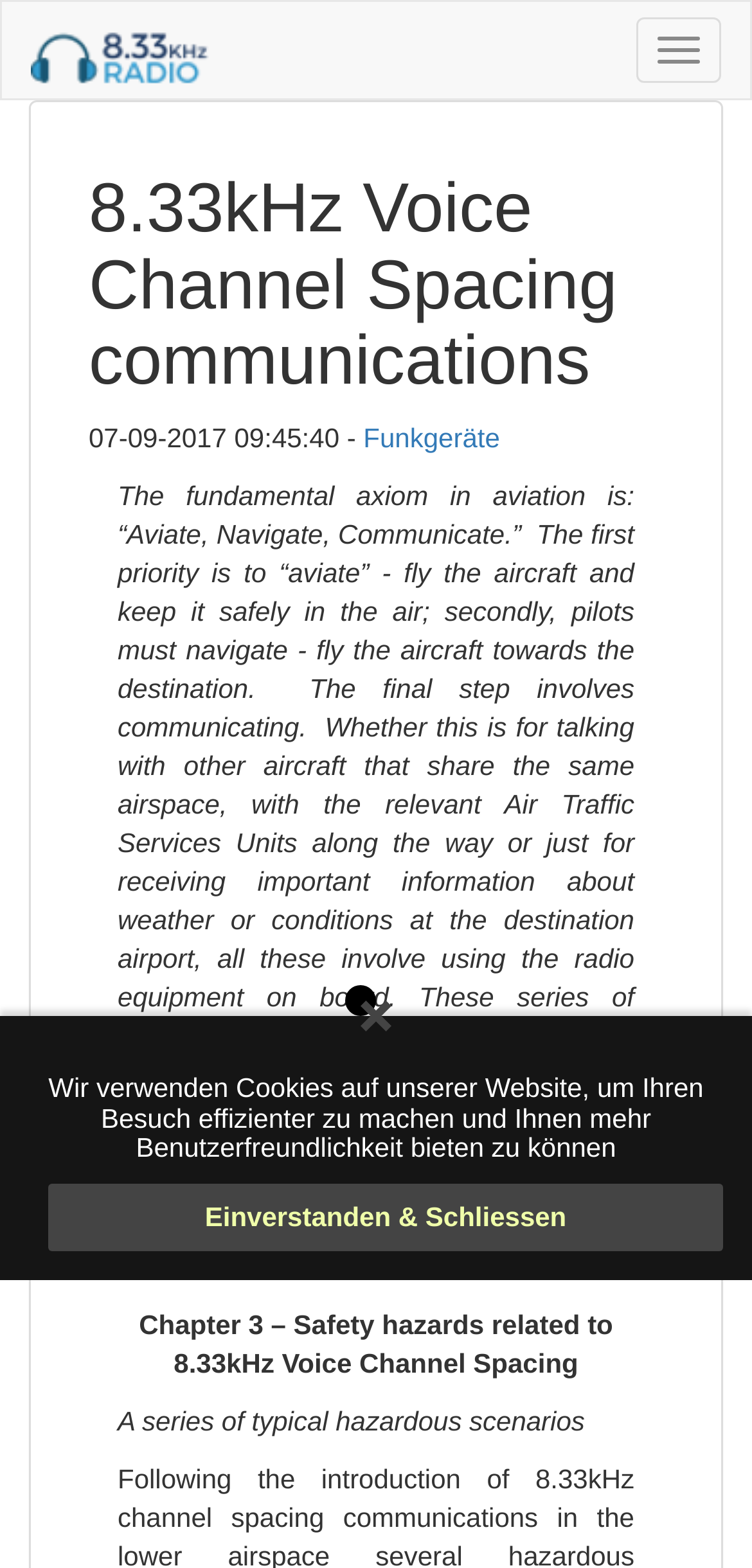Based on the provided description, "Funkgeräte", find the bounding box of the corresponding UI element in the screenshot.

[0.483, 0.269, 0.665, 0.289]